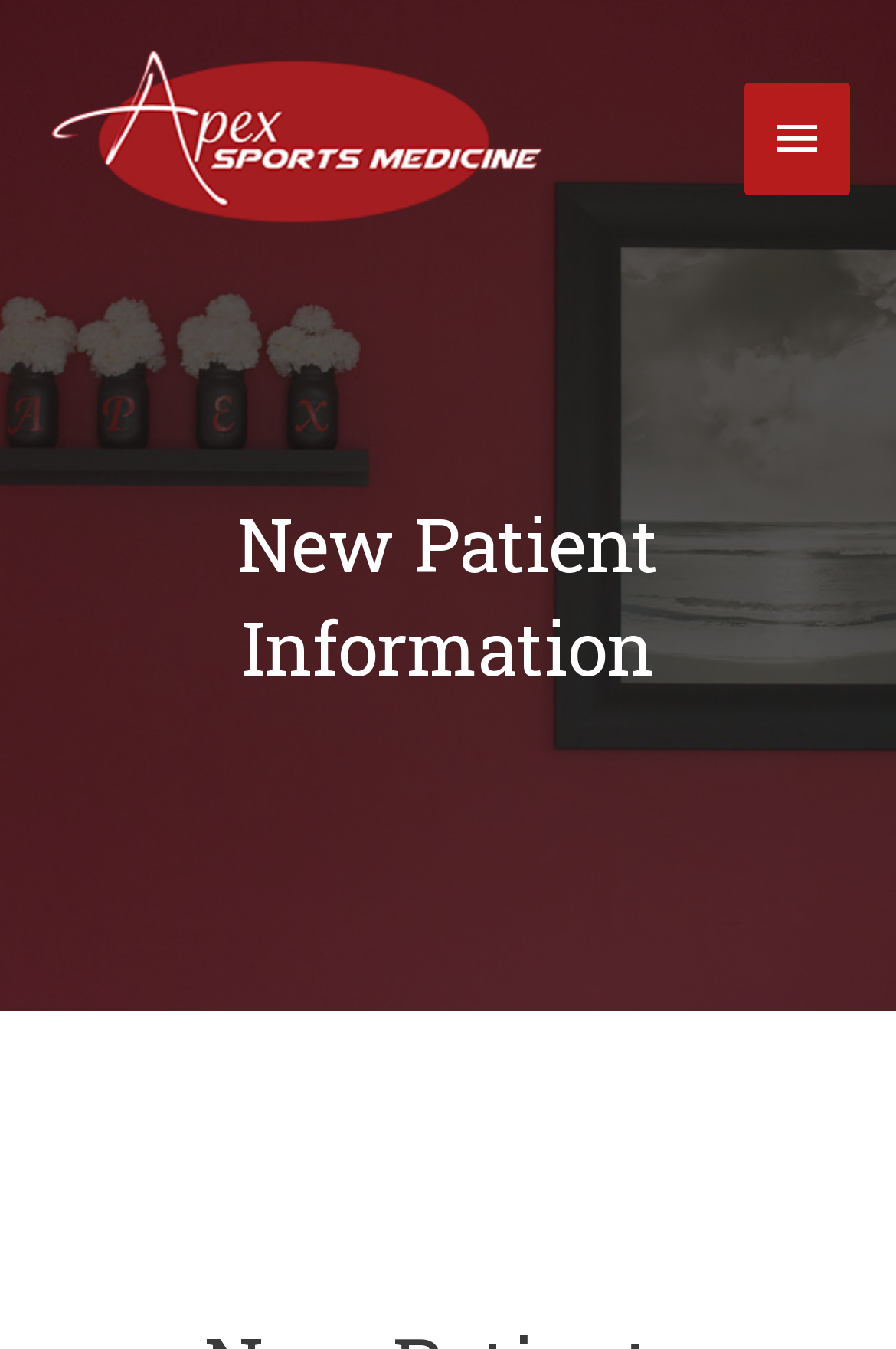Extract the main title from the webpage and generate its text.

New Patient Information